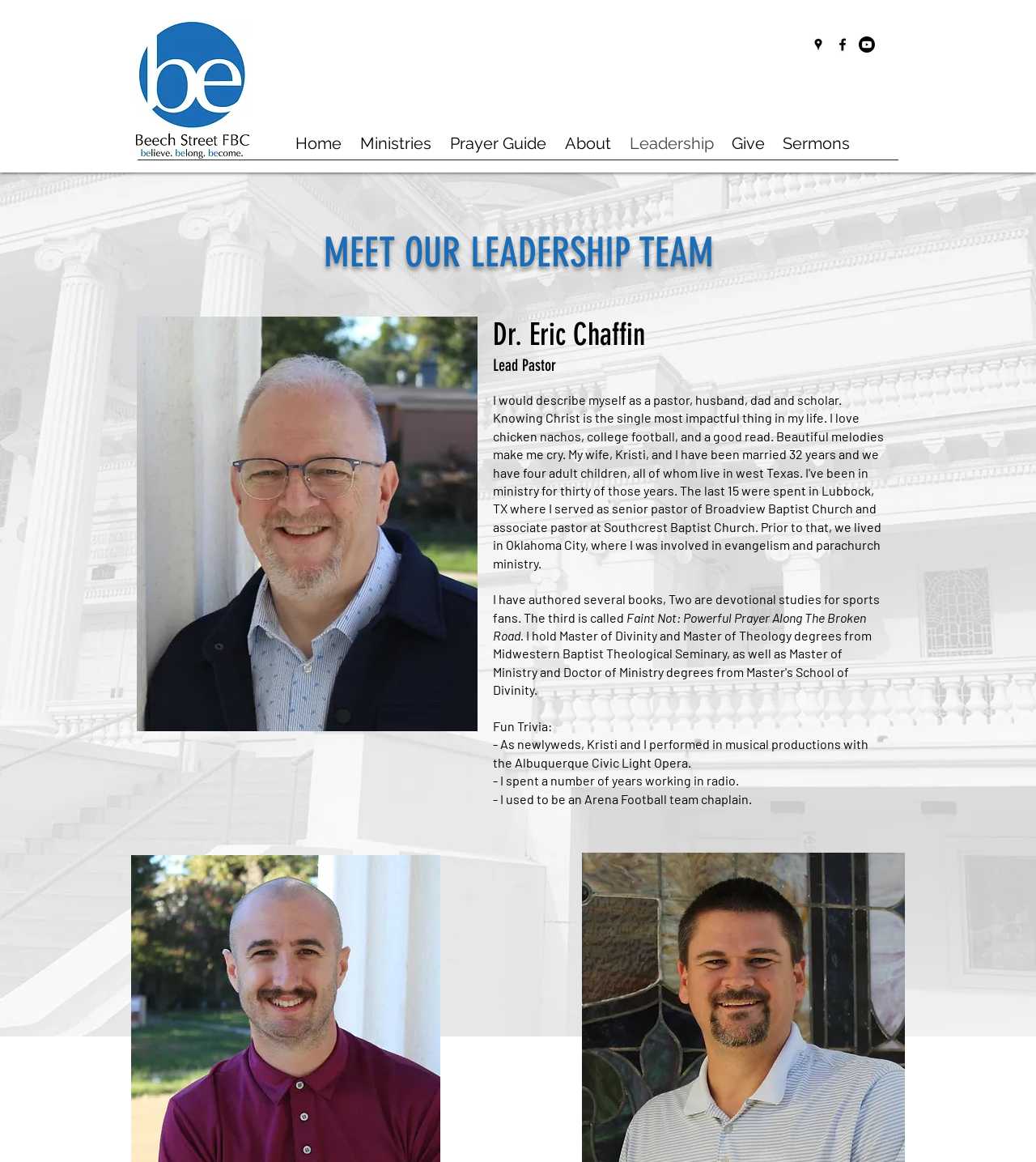Determine the primary headline of the webpage.

MEET OUR LEADERSHIP TEAM